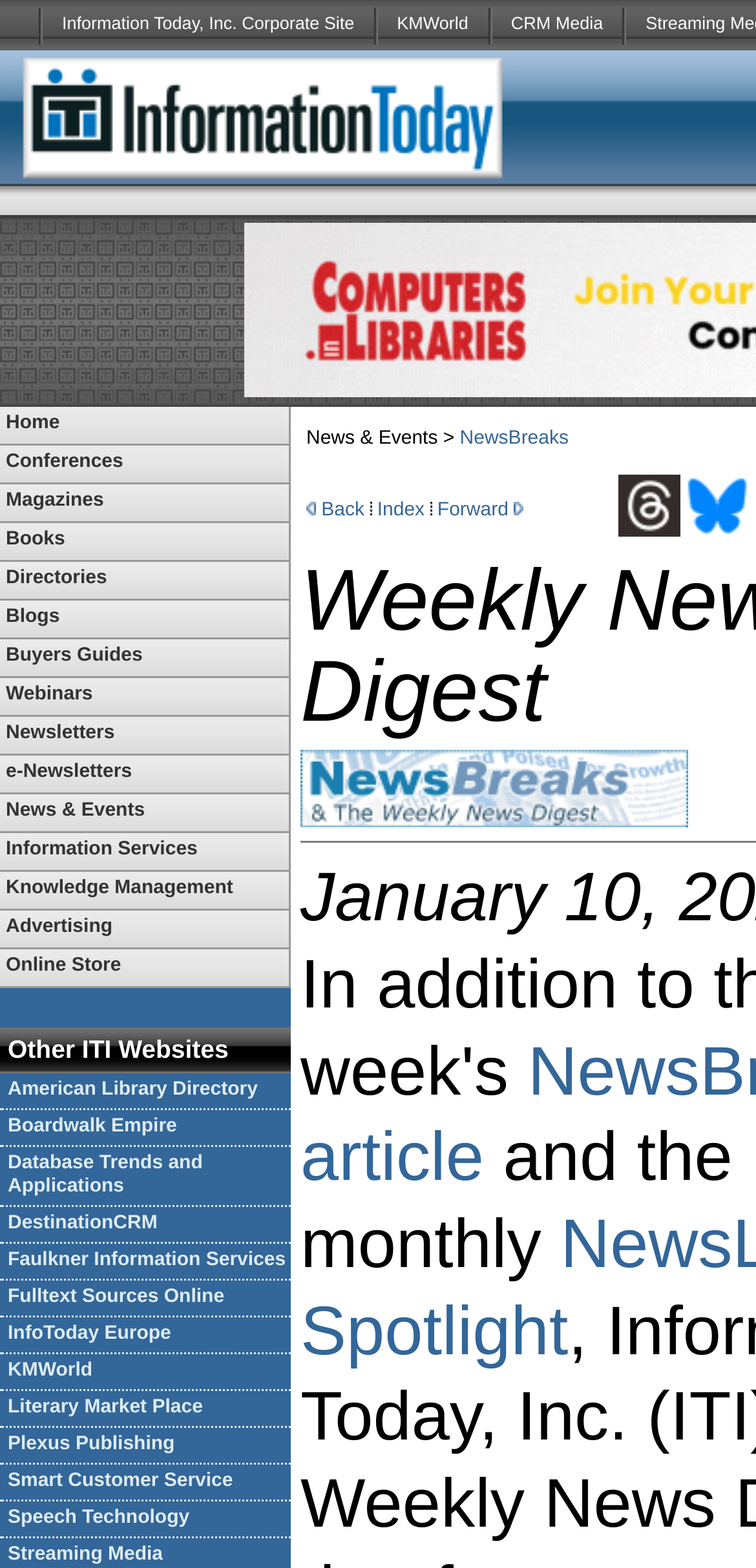Based on the visual content of the image, answer the question thoroughly: What is the purpose of the 'Back', 'Index', and 'Forward' links?

The 'Back', 'Index', and 'Forward' links are likely used for navigation purposes, allowing users to move through a sequence of pages or articles, as is common in online publications or news websites.